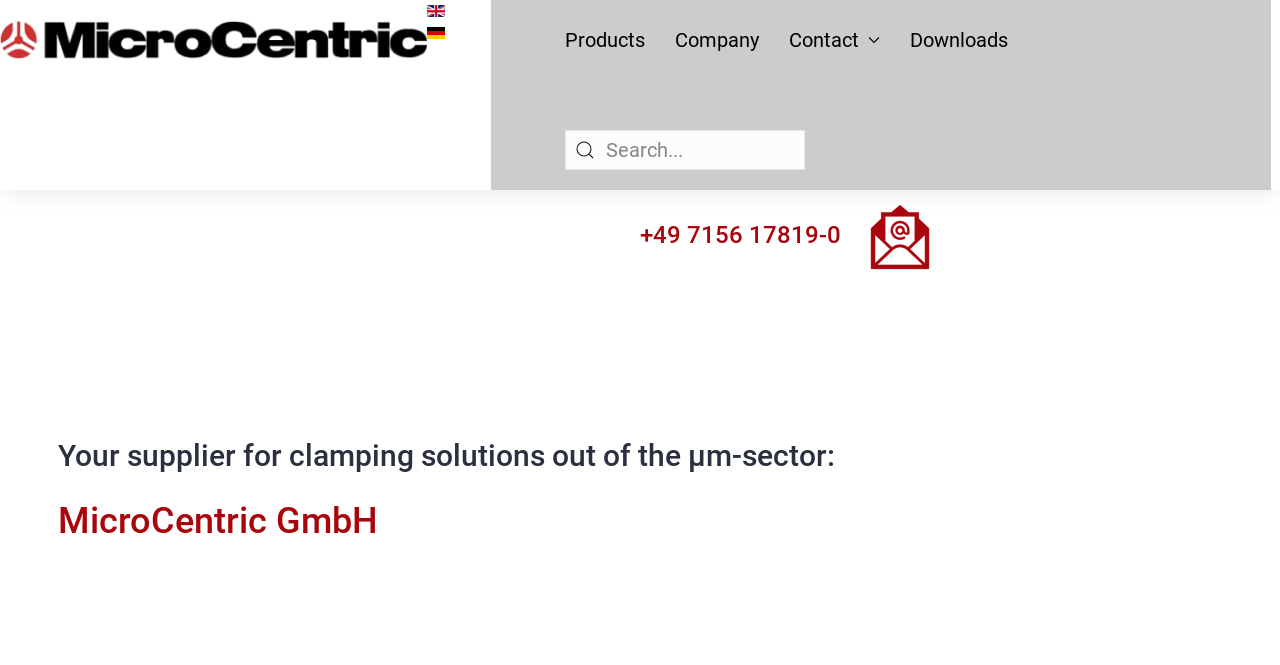Please identify the bounding box coordinates of the area I need to click to accomplish the following instruction: "Search for products".

[0.441, 0.195, 0.629, 0.256]